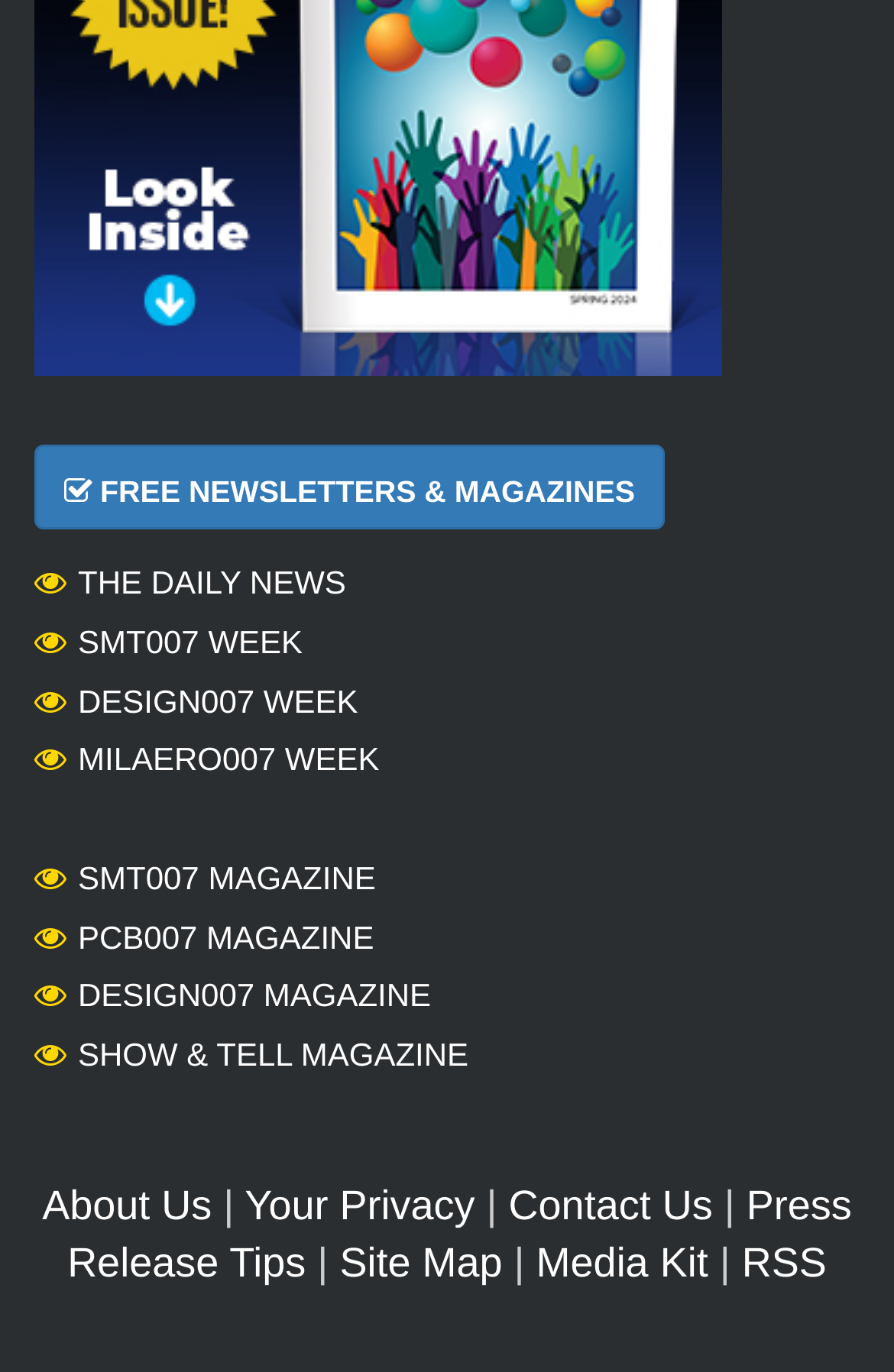Determine the bounding box coordinates of the region I should click to achieve the following instruction: "View free newsletters and magazines". Ensure the bounding box coordinates are four float numbers between 0 and 1, i.e., [left, top, right, bottom].

[0.038, 0.323, 0.744, 0.386]